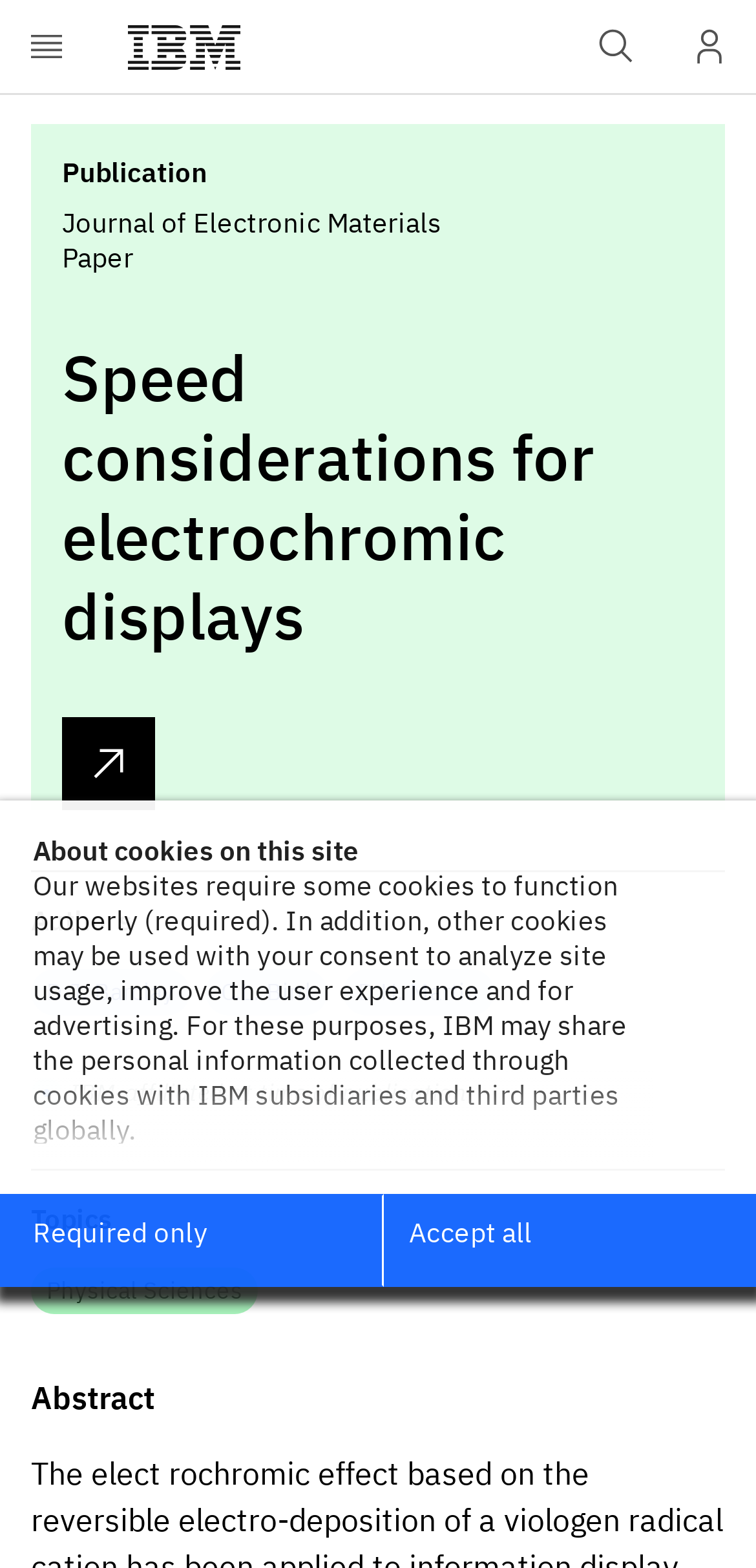Respond to the question below with a single word or phrase:
What is the topic of the paper?

Physical Sciences